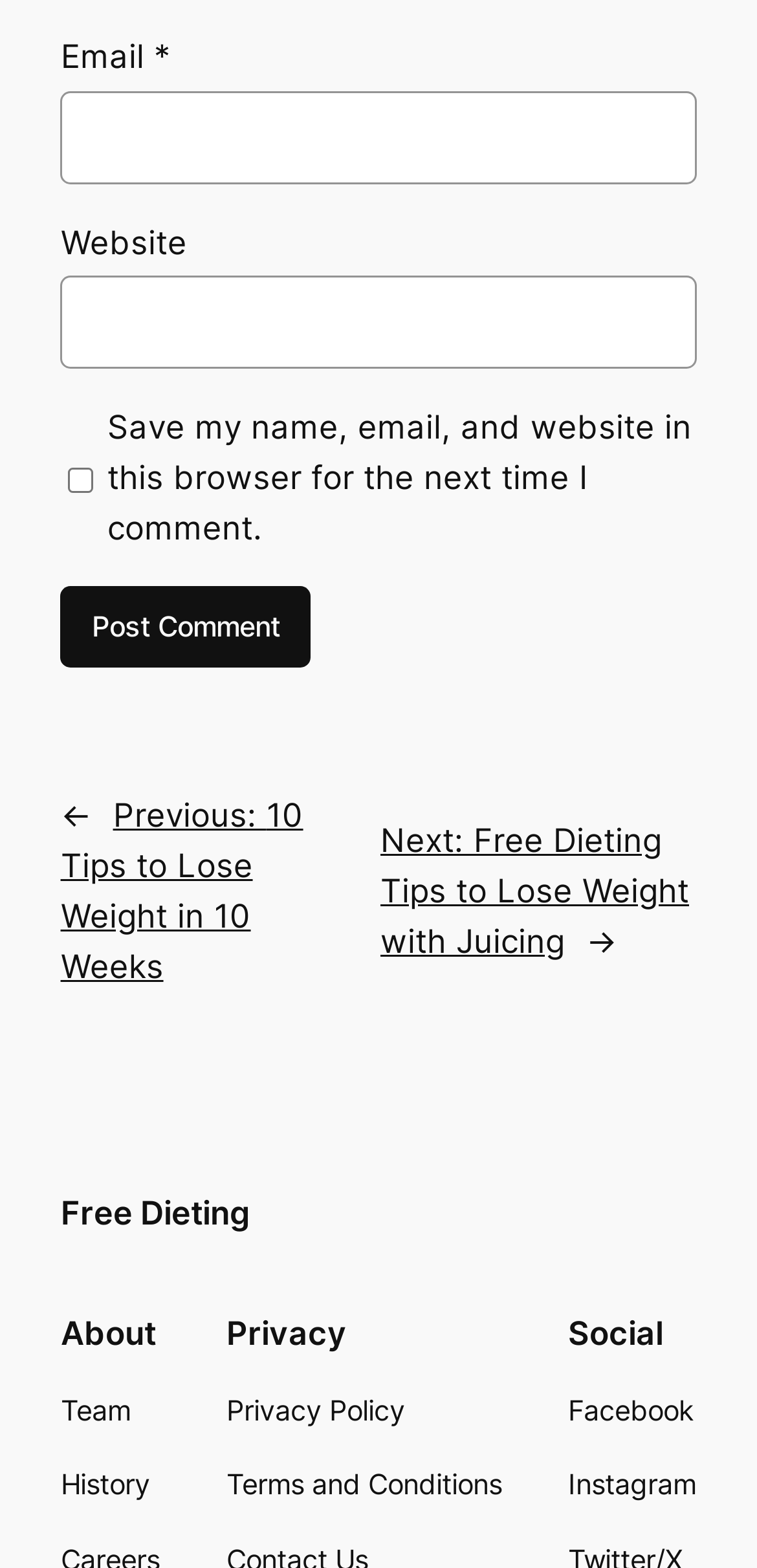Locate the UI element described by Terms and Conditions in the provided webpage screenshot. Return the bounding box coordinates in the format (top-left x, top-left y, bottom-right x, bottom-right y), ensuring all values are between 0 and 1.

[0.299, 0.933, 0.663, 0.961]